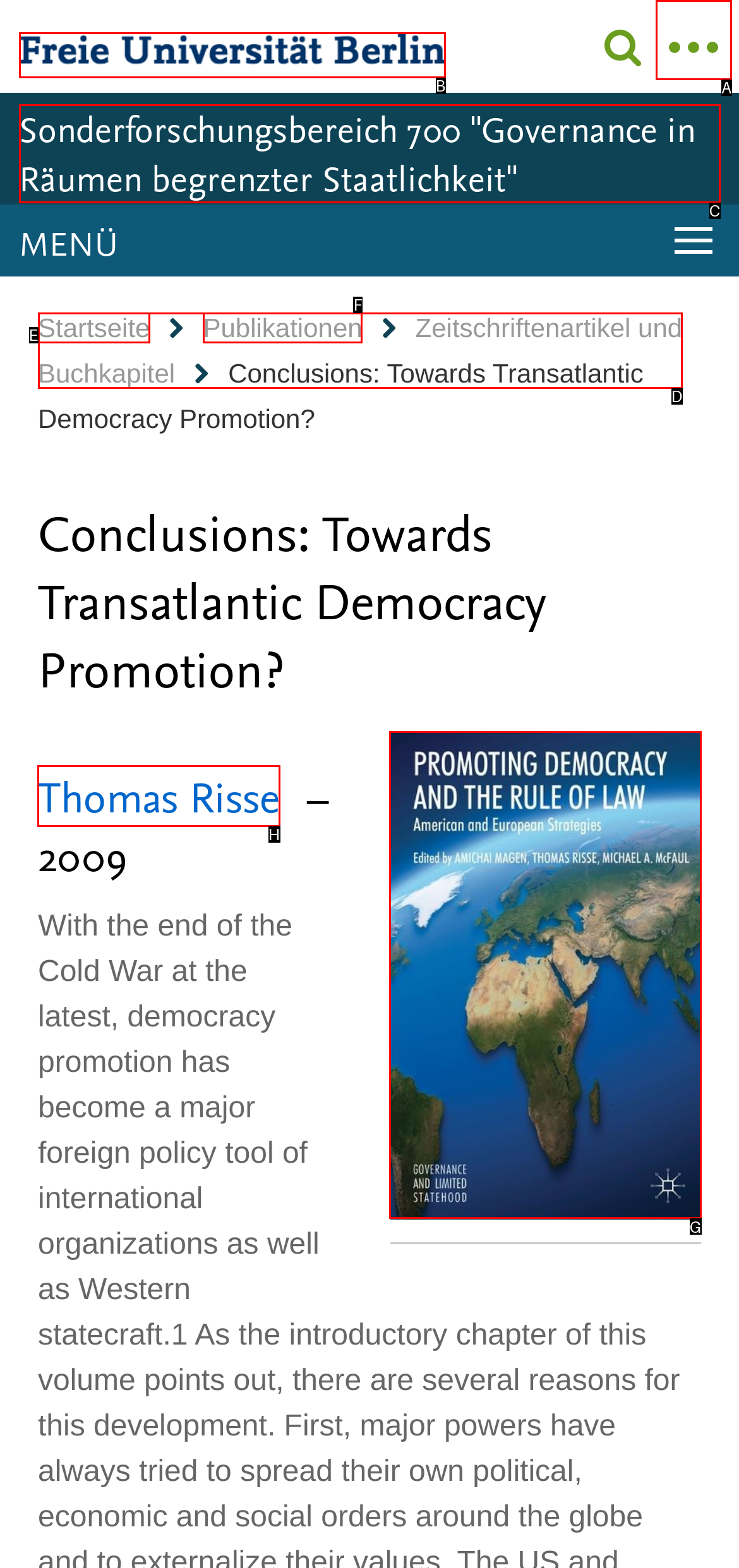To perform the task "Read the article by Thomas Risse", which UI element's letter should you select? Provide the letter directly.

H